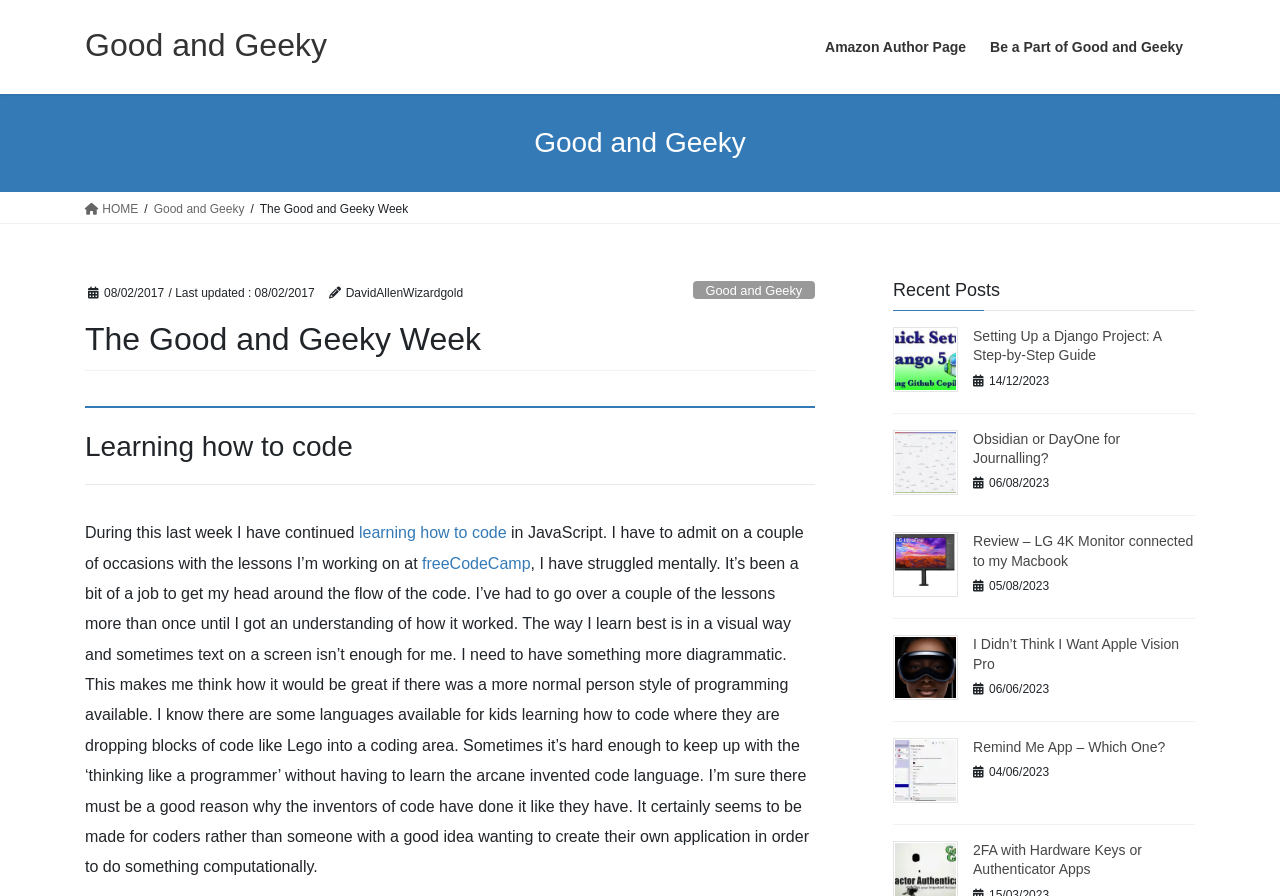Identify the bounding box coordinates of the element to click to follow this instruction: 'Go to the 'HOME' page'. Ensure the coordinates are four float values between 0 and 1, provided as [left, top, right, bottom].

[0.066, 0.222, 0.108, 0.243]